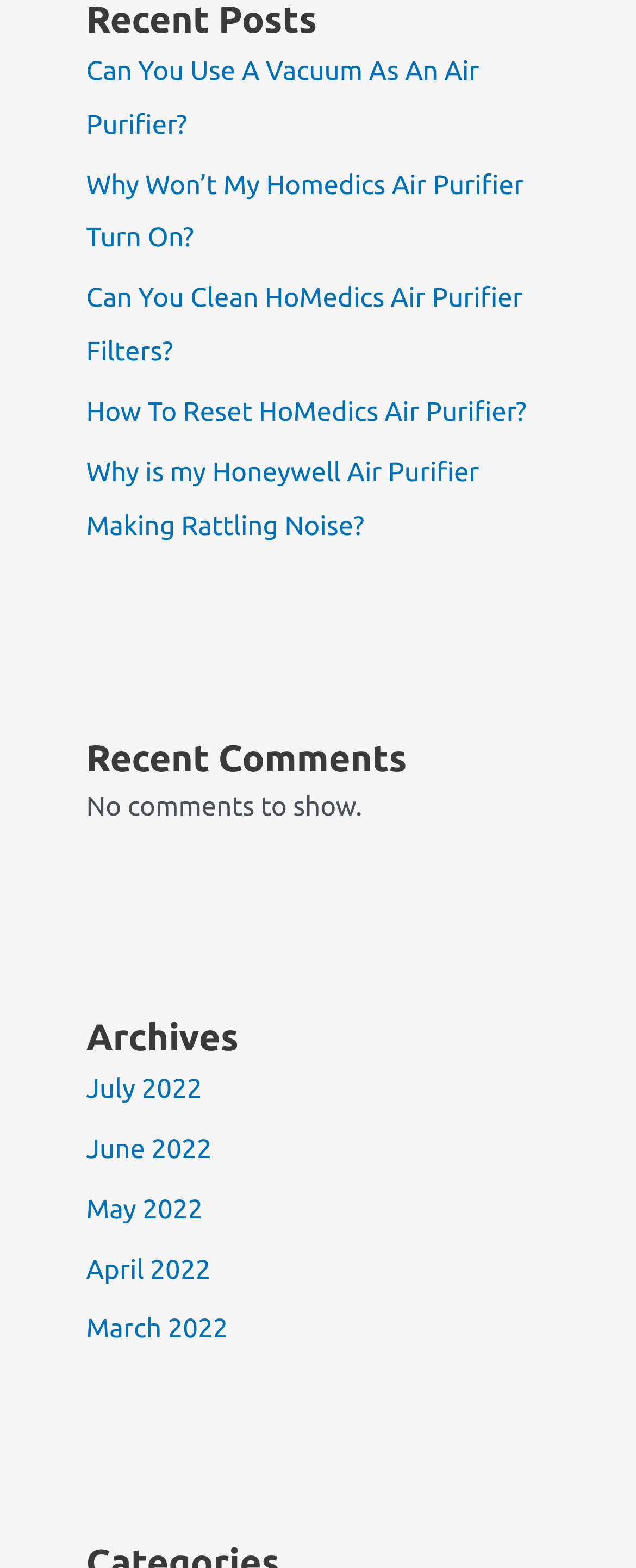Can you provide the bounding box coordinates for the element that should be clicked to implement the instruction: "Click on 'Can You Use A Vacuum As An Air Purifier?' link"?

[0.135, 0.036, 0.753, 0.089]